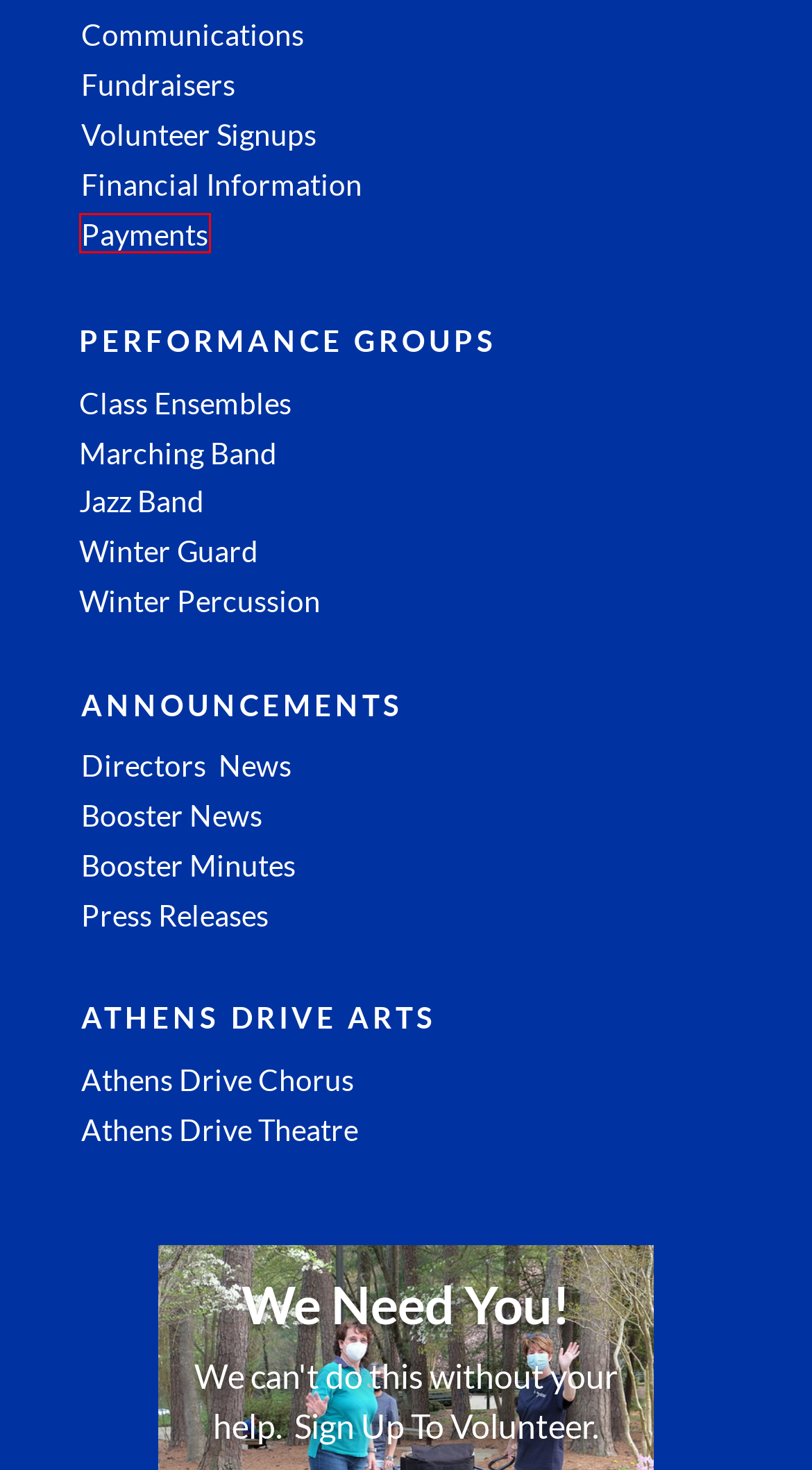Given a screenshot of a webpage with a red bounding box highlighting a UI element, choose the description that best corresponds to the new webpage after clicking the element within the red bounding box. Here are your options:
A. Winter Percussion | Athens Drive Band
B. Winter Guard | Athens Drive Band
C. Athens Drive Chorus
D. Director’s News | Athens Drive Band
E. Communications | Athens Drive Band
F. Jazz Ensemble | Athens Drive Band
G. Financial Information | Athens Drive Band
H. Payments | Athens Drive Band

H